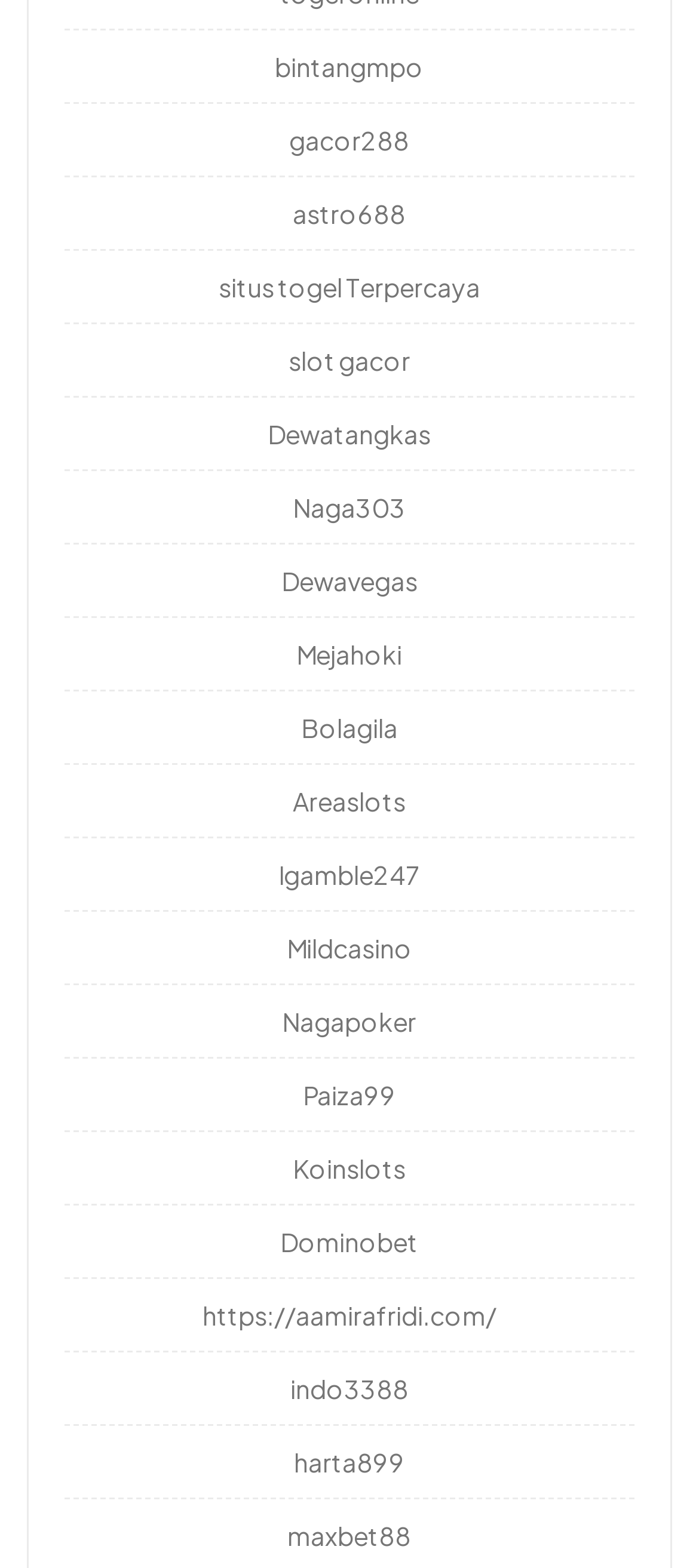What type of websites are listed on this page?
Based on the image, respond with a single word or phrase.

Togel and casino